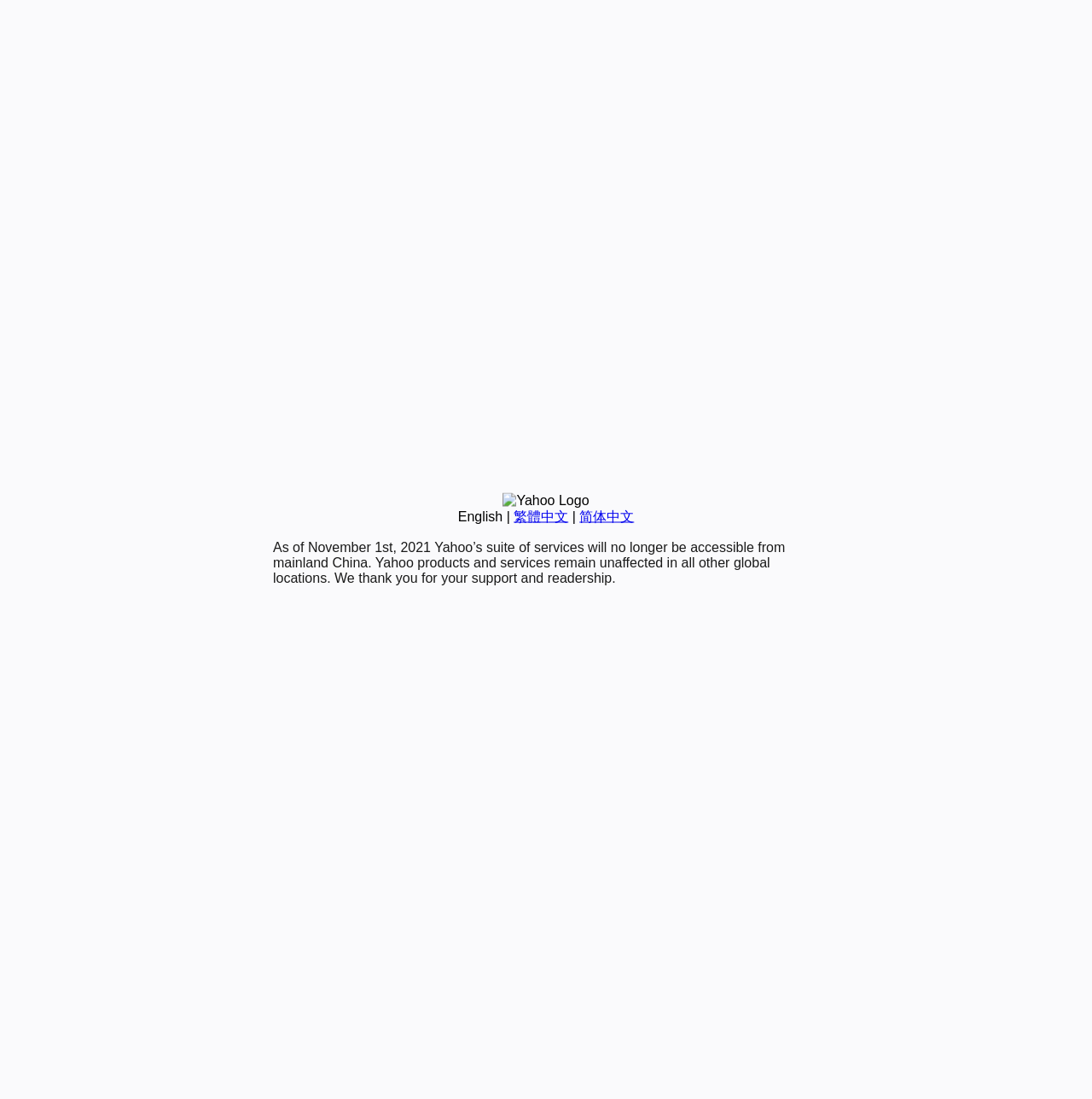Provide the bounding box coordinates for the specified HTML element described in this description: "简体中文". The coordinates should be four float numbers ranging from 0 to 1, in the format [left, top, right, bottom].

[0.531, 0.463, 0.581, 0.476]